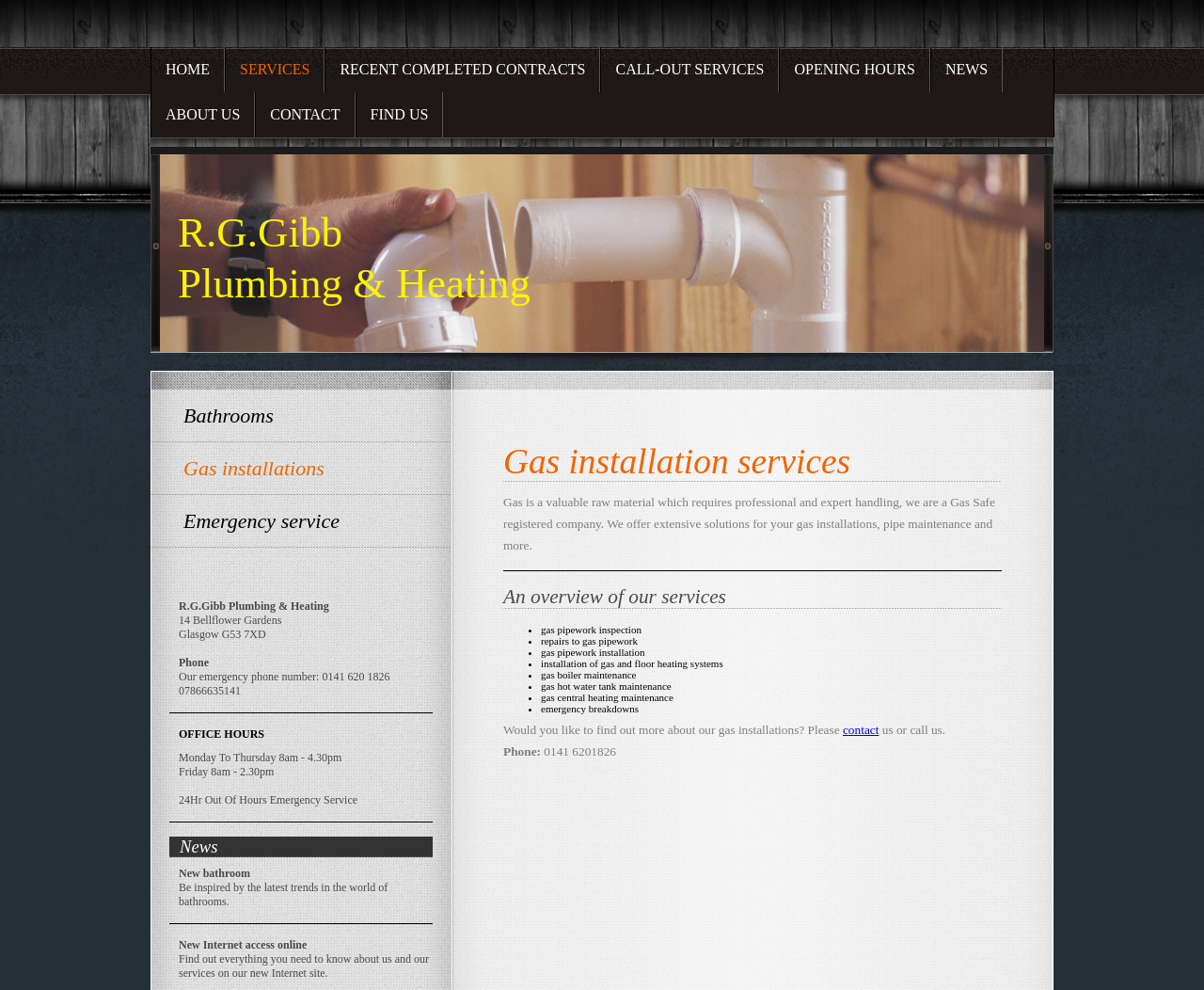Identify the bounding box coordinates of the part that should be clicked to carry out this instruction: "Click NEWS".

[0.773, 0.048, 0.832, 0.093]